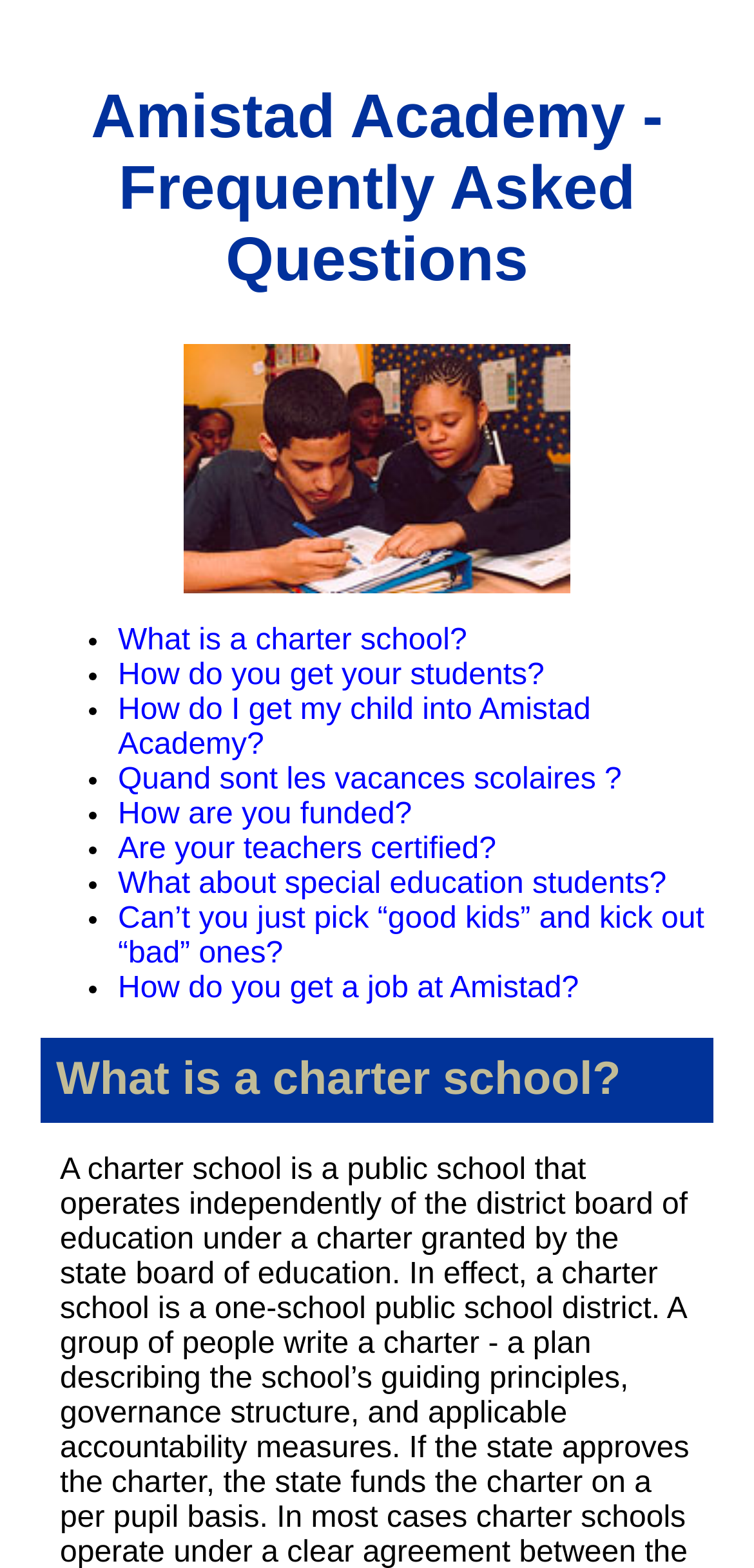Find the bounding box coordinates for the area that must be clicked to perform this action: "Click on 'What is a charter school?'".

[0.156, 0.398, 0.619, 0.419]